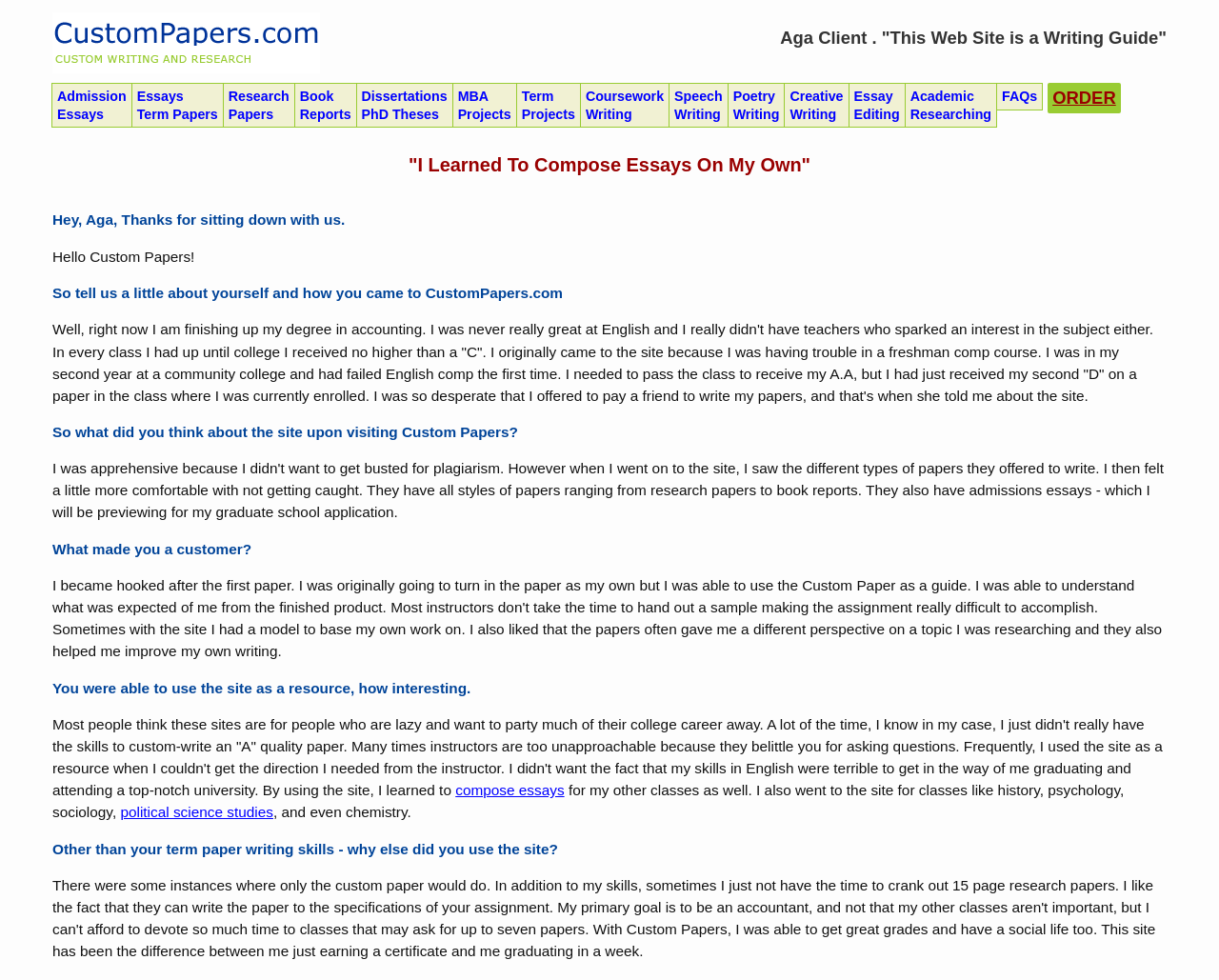Identify the bounding box coordinates of the part that should be clicked to carry out this instruction: "Order now".

[0.86, 0.085, 0.919, 0.116]